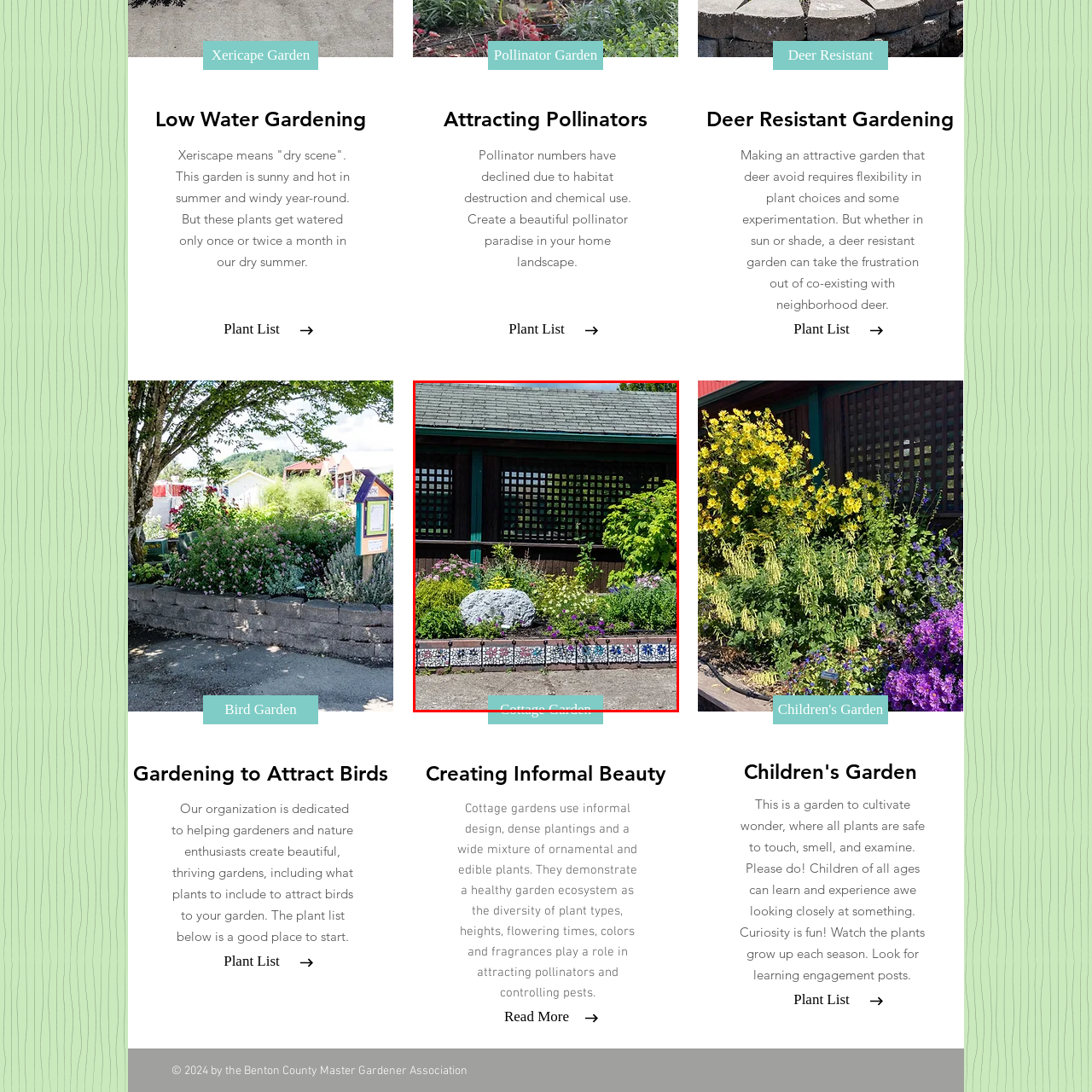What is the purpose of the mosaic edging?
Study the image within the red bounding box and deliver a detailed answer.

The caption states that the garden is bordered by a decorative mosaic edging, which enhances its charm, implying that the purpose of the edging is to add aesthetic appeal to the garden.